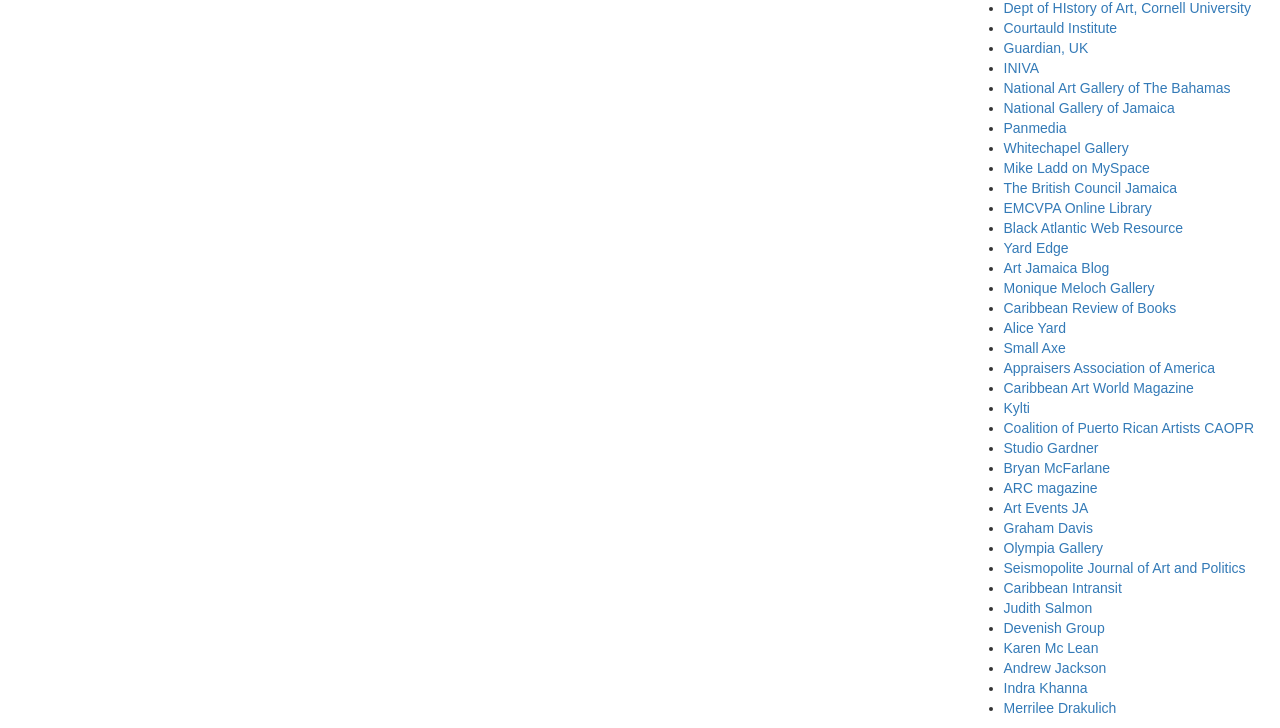Locate the UI element that matches the description Art Events JA in the webpage screenshot. Return the bounding box coordinates in the format (top-left x, top-left y, bottom-right x, bottom-right y), with values ranging from 0 to 1.

[0.784, 0.686, 0.85, 0.708]